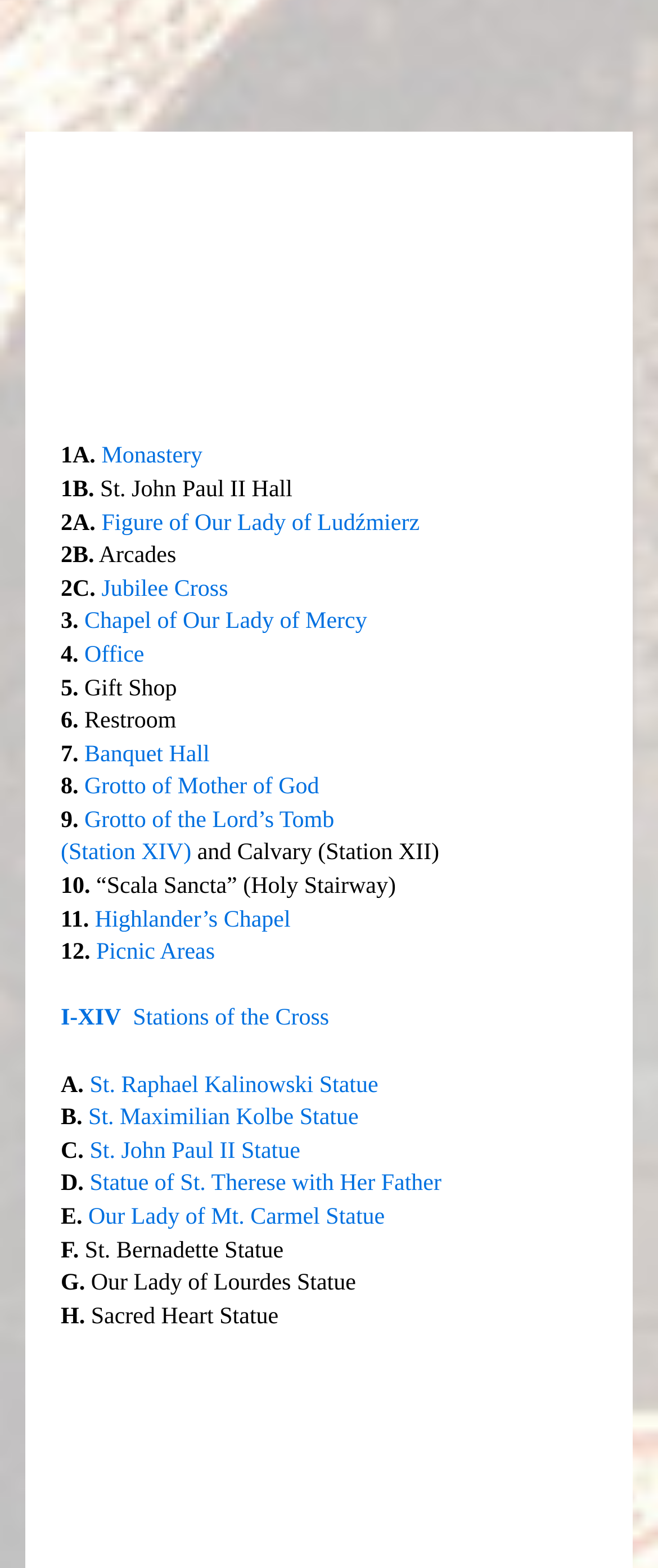Provide your answer in one word or a succinct phrase for the question: 
How many numbered locations are there?

12